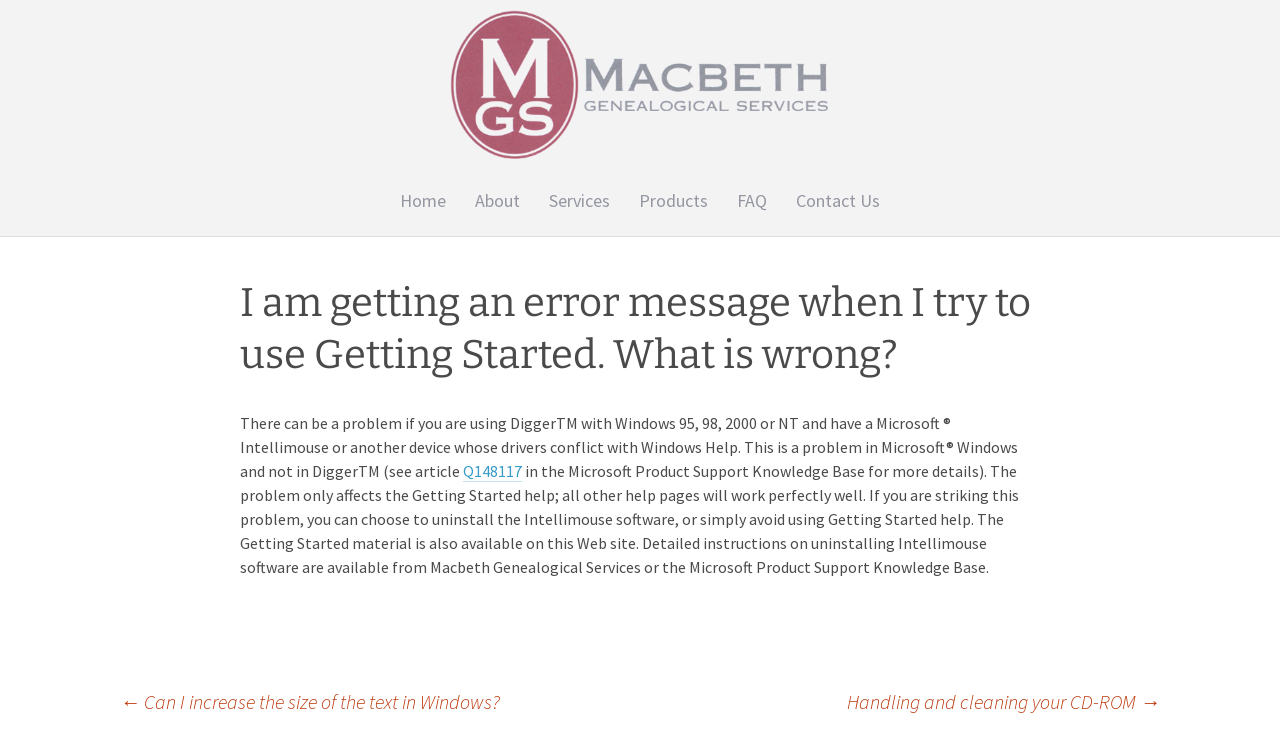Identify the bounding box coordinates of the HTML element based on this description: "Contact Us".

[0.612, 0.243, 0.698, 0.307]